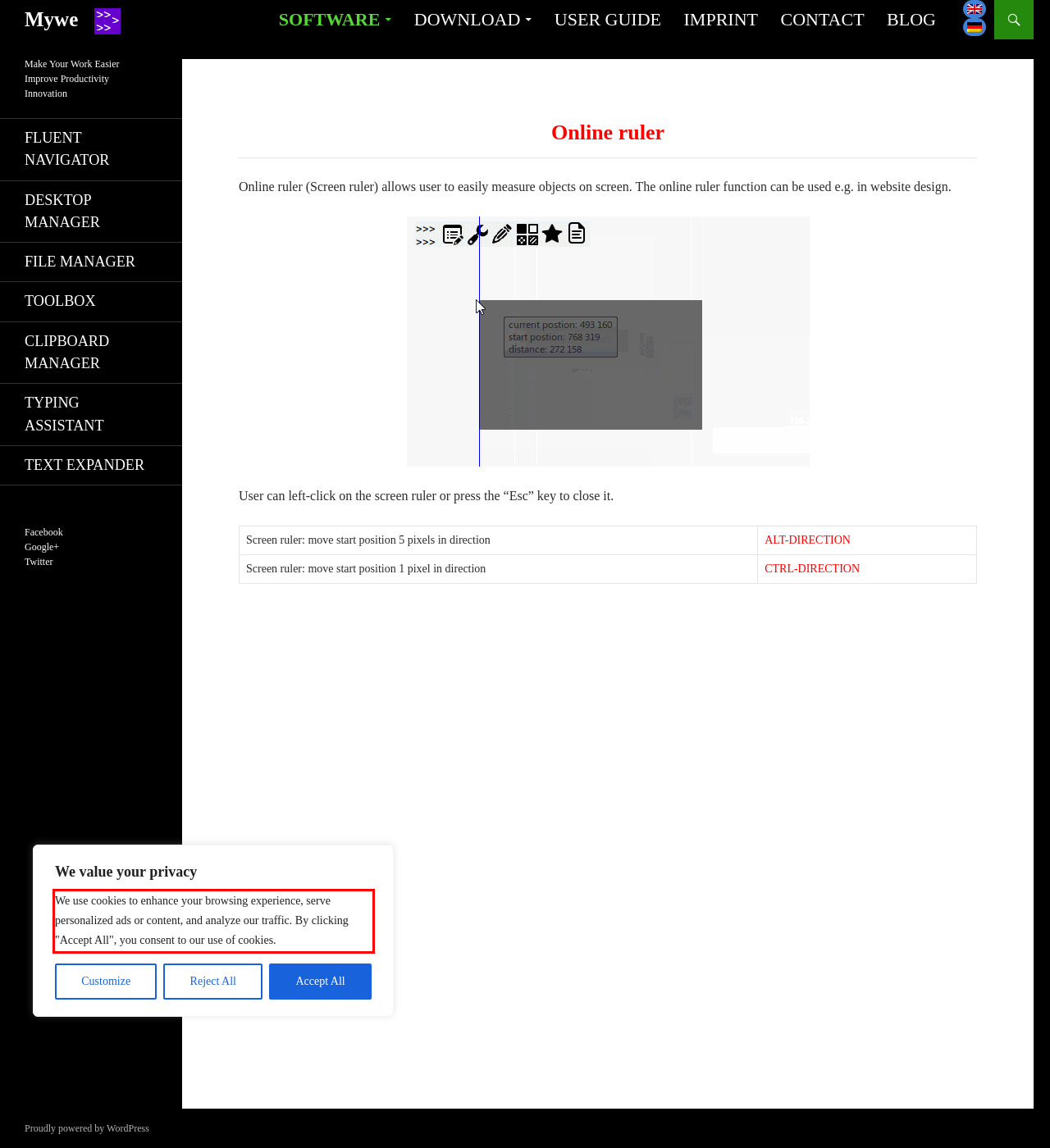From the given screenshot of a webpage, identify the red bounding box and extract the text content within it.

We use cookies to enhance your browsing experience, serve personalized ads or content, and analyze our traffic. By clicking "Accept All", you consent to our use of cookies.